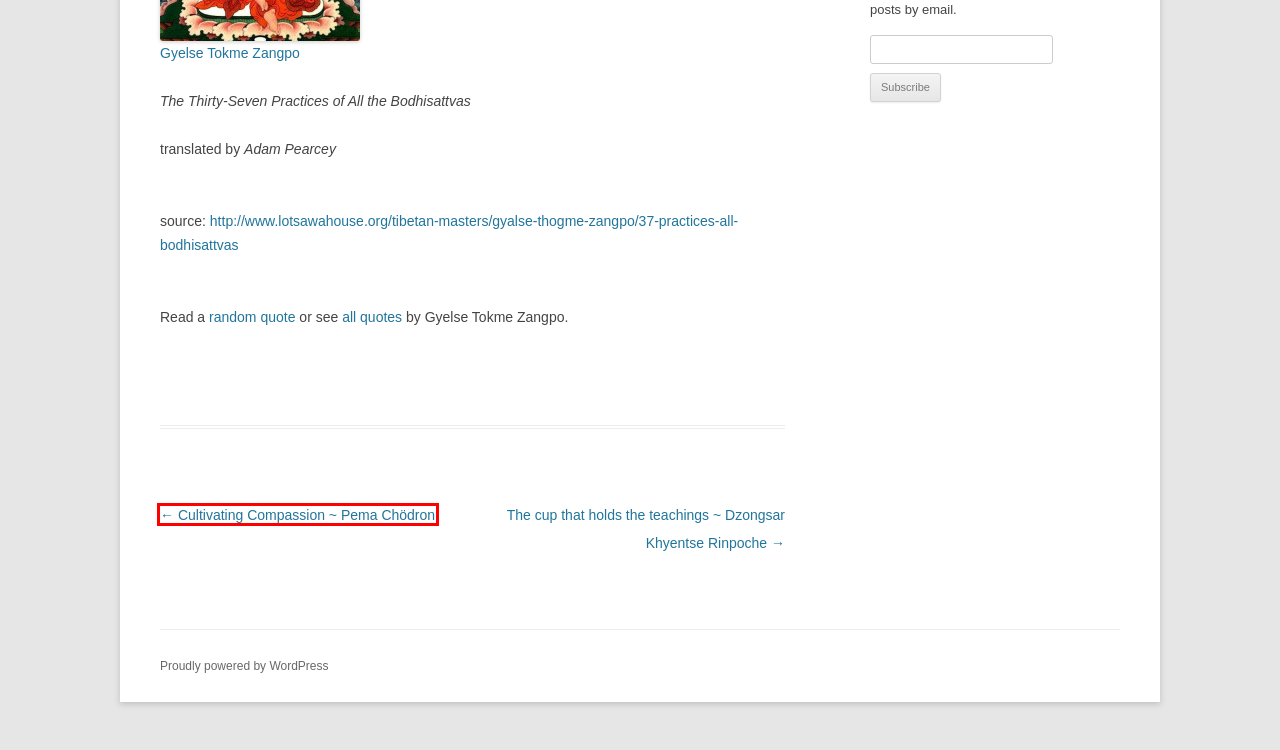Look at the screenshot of a webpage that includes a red bounding box around a UI element. Select the most appropriate webpage description that matches the page seen after clicking the highlighted element. Here are the candidates:
A. The cup that holds the teachings ~ Dzongsar Khyentse Rinpoche - Just Dharma
B. Author - Just Dharma
C. Arousing bodhicitta ~ Gyelse Tokme Zangpo - Just Dharma
D. Blog Tool, Publishing Platform, and CMS – WordPress.org
E. Checking carefully to find one’s own confusion ~ Gyelse Tokme Zangpo - Just Dharma
F. Author - Web - Just Dharma
G. Archive - Just Dharma
H. Cultivating Compassion ~ Pema Chödron - Just Dharma

H